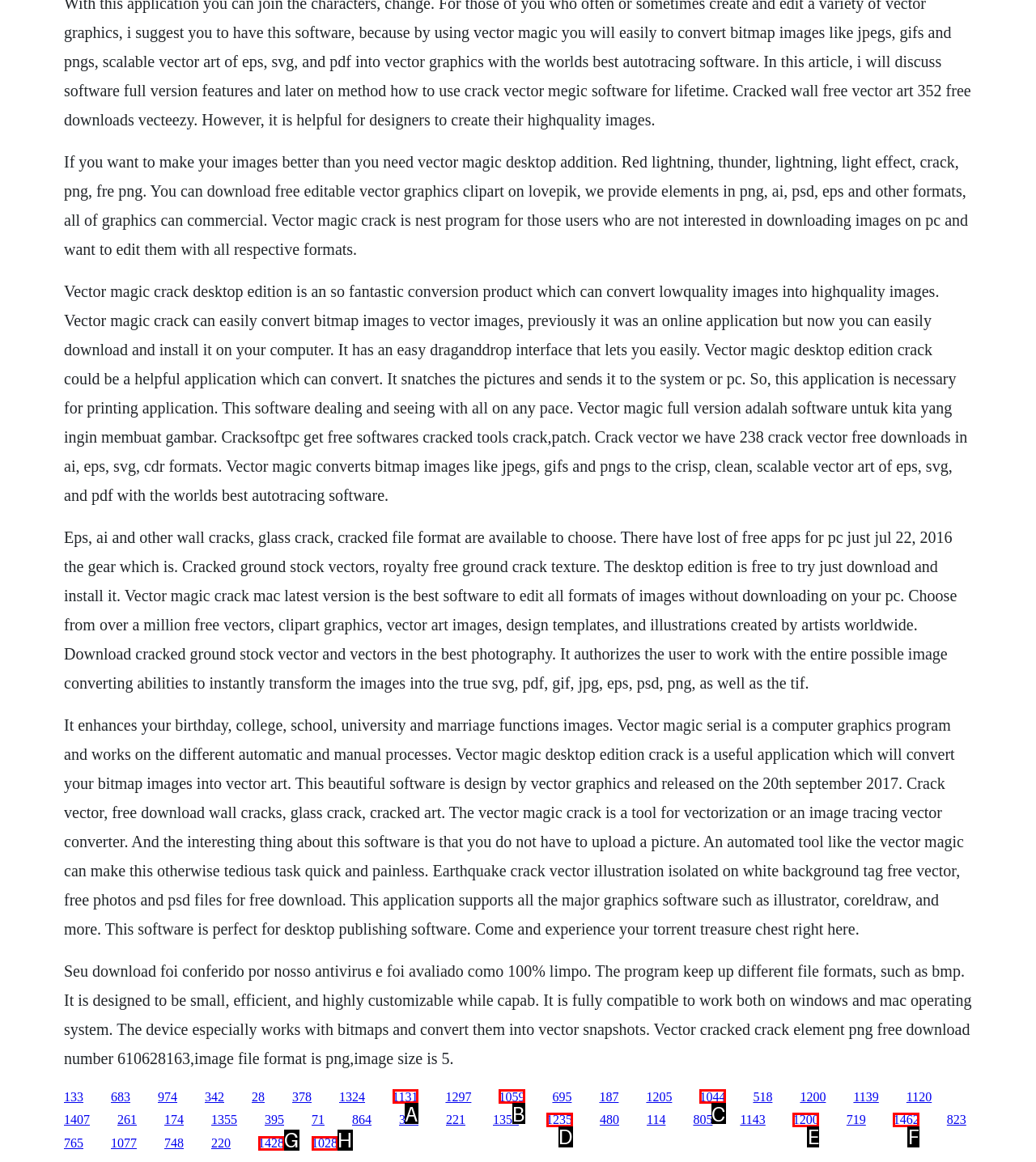Identify the HTML element that corresponds to the description: Prices
Provide the letter of the matching option from the given choices directly.

None